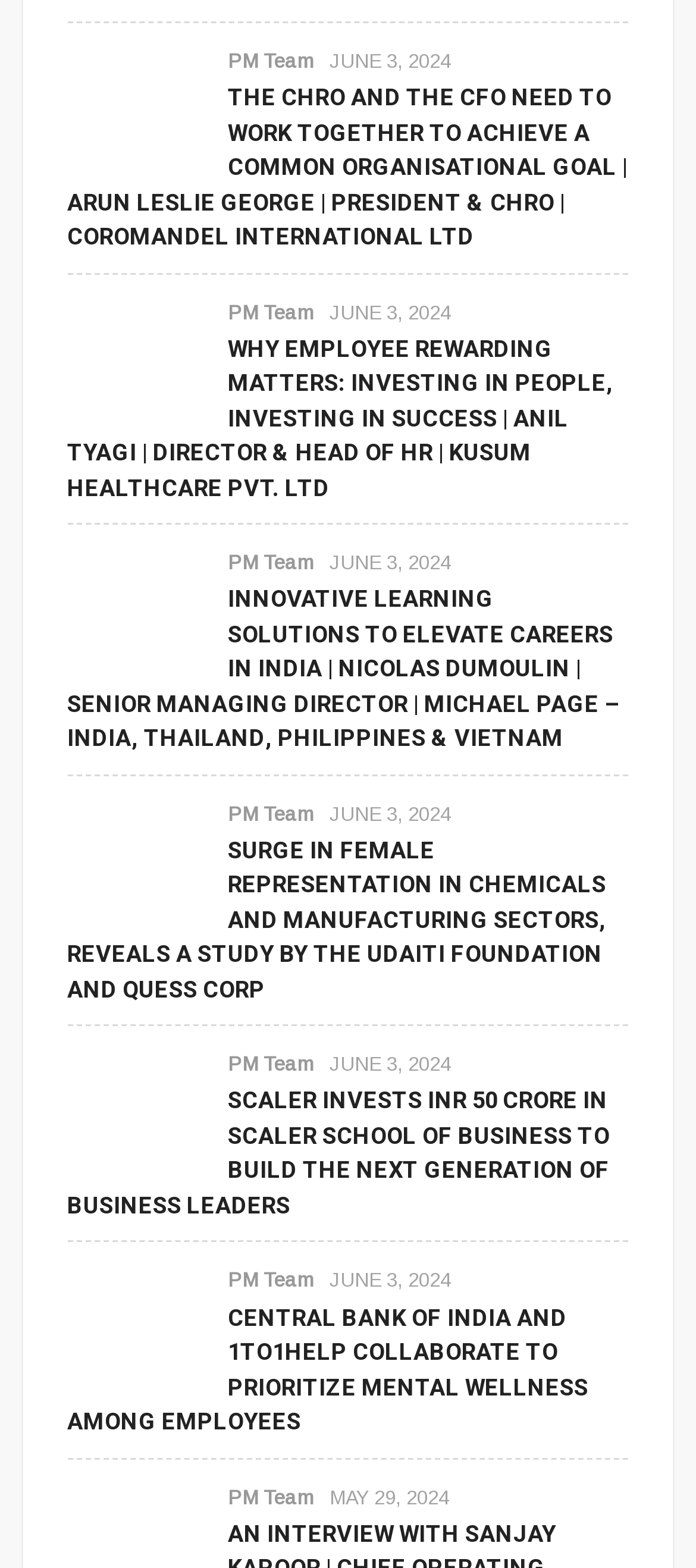Please identify the bounding box coordinates of the element's region that needs to be clicked to fulfill the following instruction: "Click on the 'SCALER INVESTS INR 50 CRORE IN SCALER SCHOOL OF BUSINESS TO BUILD THE NEXT GENERATION OF BUSINESS LEADERS' link". The bounding box coordinates should consist of four float numbers between 0 and 1, i.e., [left, top, right, bottom].

[0.097, 0.691, 0.903, 0.78]